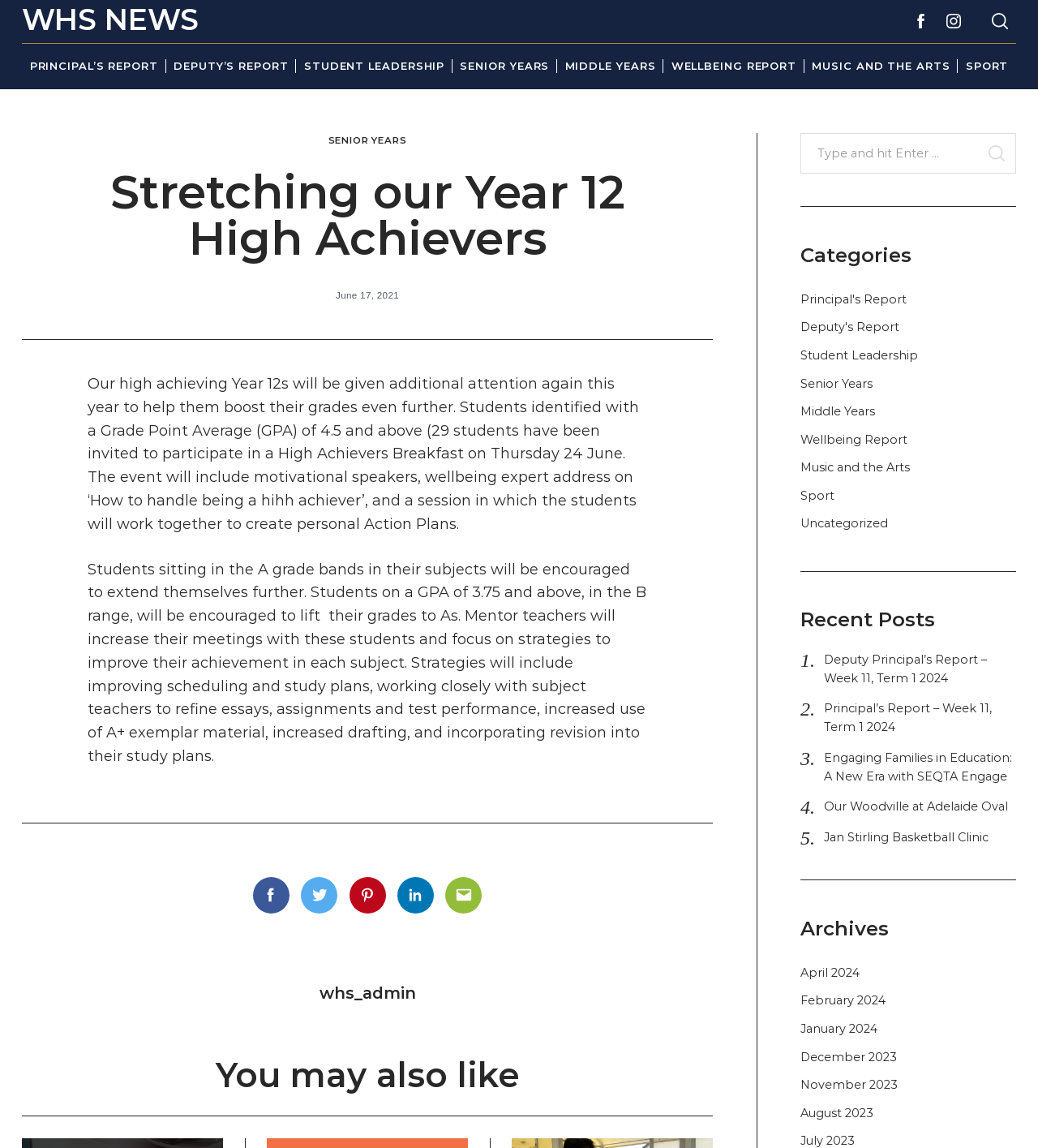What is the purpose of the High Achievers Breakfast?
Please give a detailed and elaborate explanation in response to the question.

I found this information in the article section of the webpage, where it describes the event as including 'motivational speakers, wellbeing expert address on ‘How to handle being a high achiever’, and a session in which the students will work together to create personal Action Plans'.